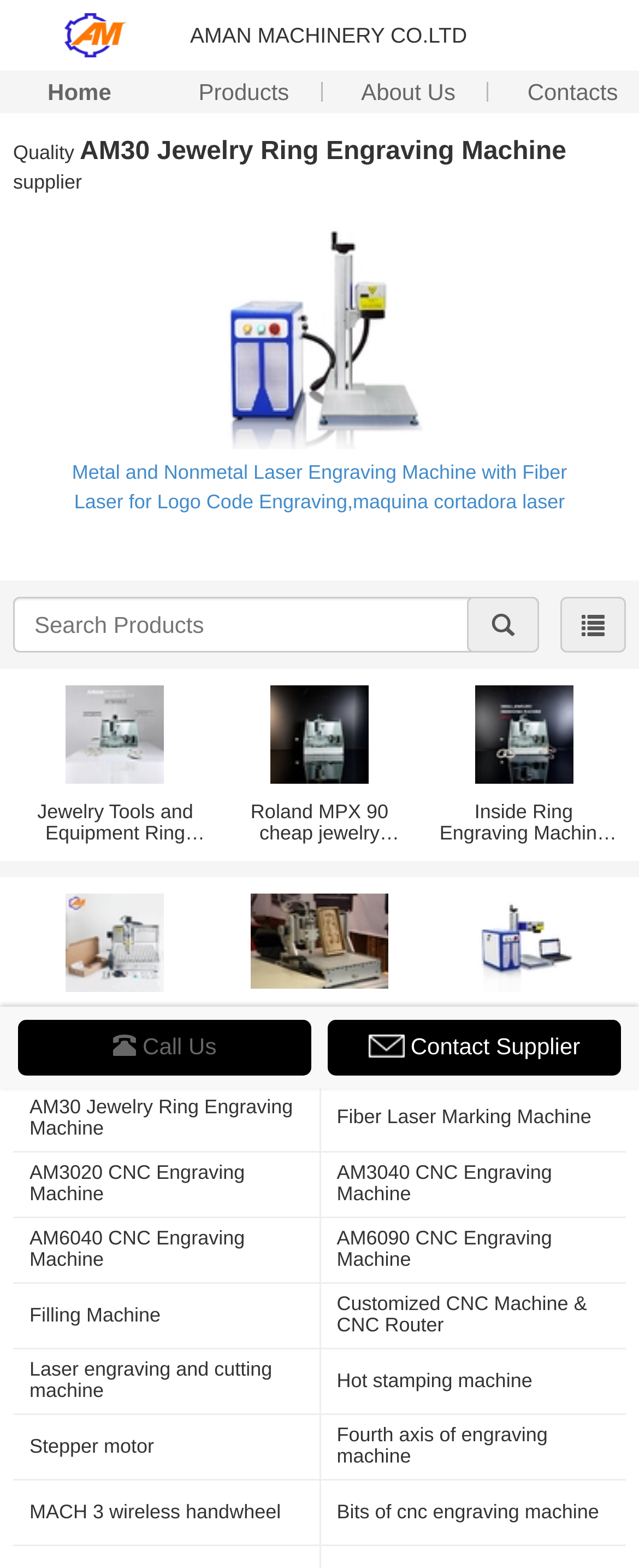Please identify the bounding box coordinates of the element's region that should be clicked to execute the following instruction: "View the 'AM30 Jewelry Ring Engraving Machine' product". The bounding box coordinates must be four float numbers between 0 and 1, i.e., [left, top, right, bottom].

[0.125, 0.088, 0.886, 0.107]